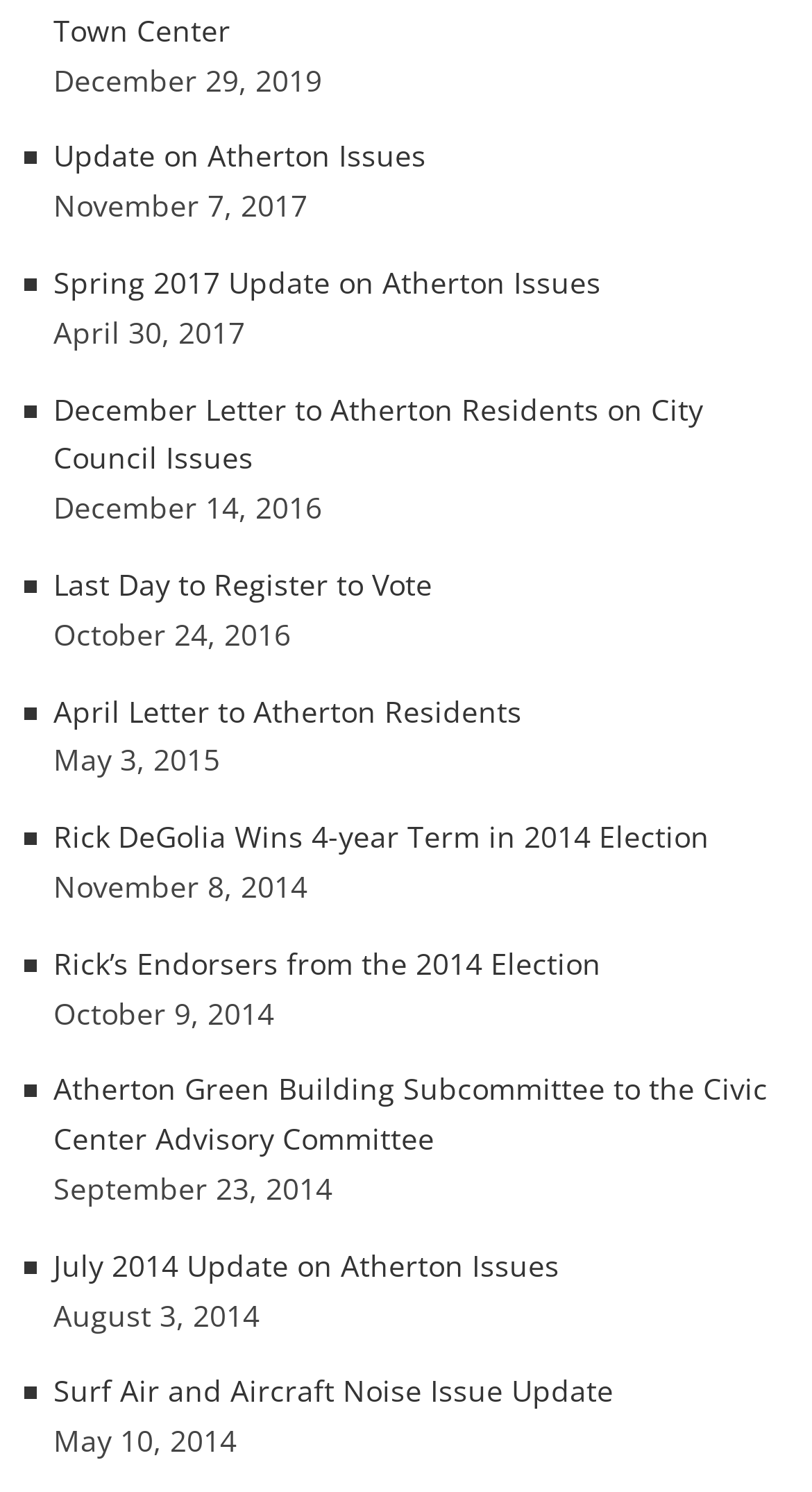Provide the bounding box coordinates for the UI element that is described by this text: "April Letter to Atherton Residents". The coordinates should be in the form of four float numbers between 0 and 1: [left, top, right, bottom].

[0.066, 0.463, 0.643, 0.49]